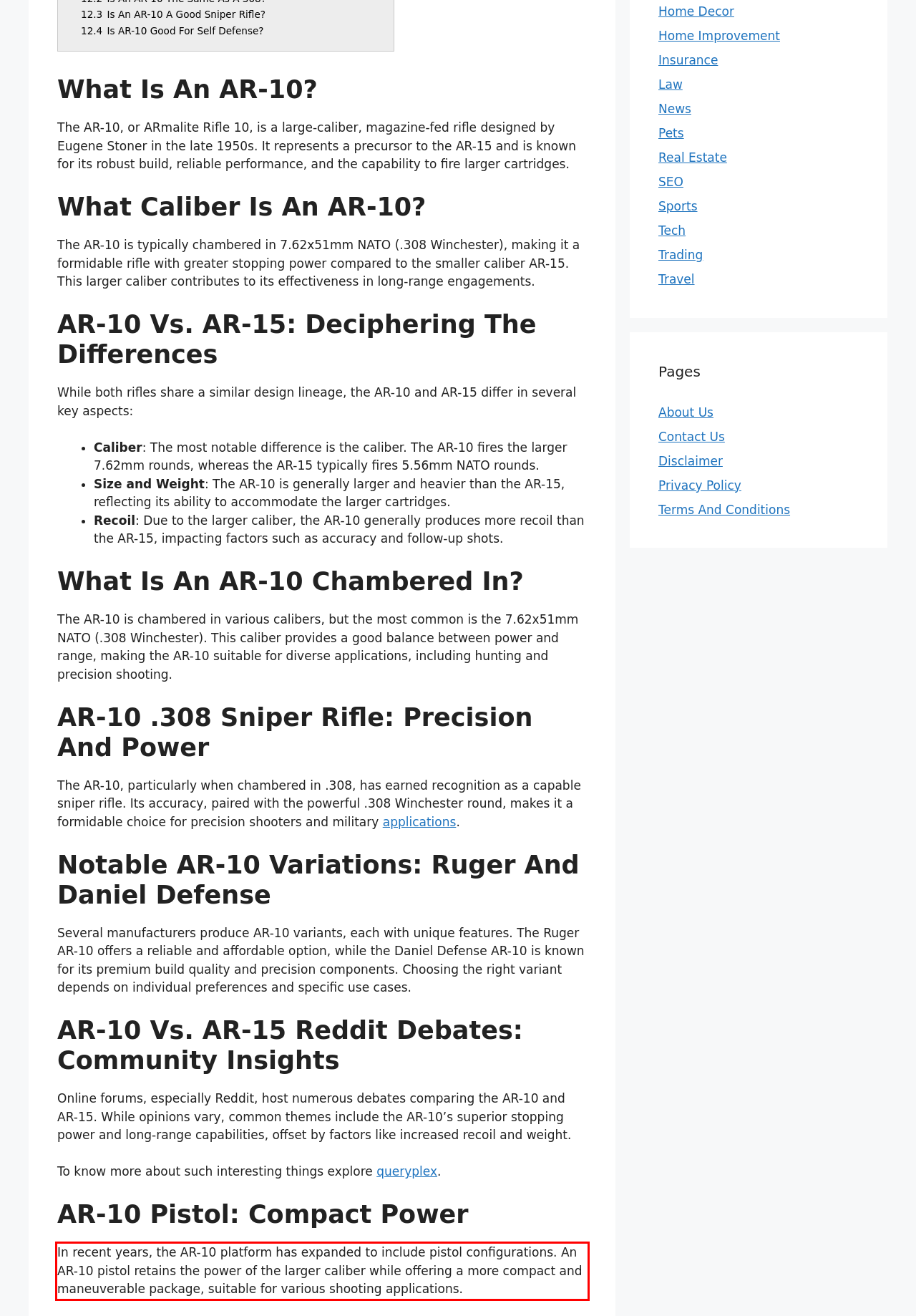You have a screenshot of a webpage, and there is a red bounding box around a UI element. Utilize OCR to extract the text within this red bounding box.

In recent years, the AR-10 platform has expanded to include pistol configurations. An AR-10 pistol retains the power of the larger caliber while offering a more compact and maneuverable package, suitable for various shooting applications.